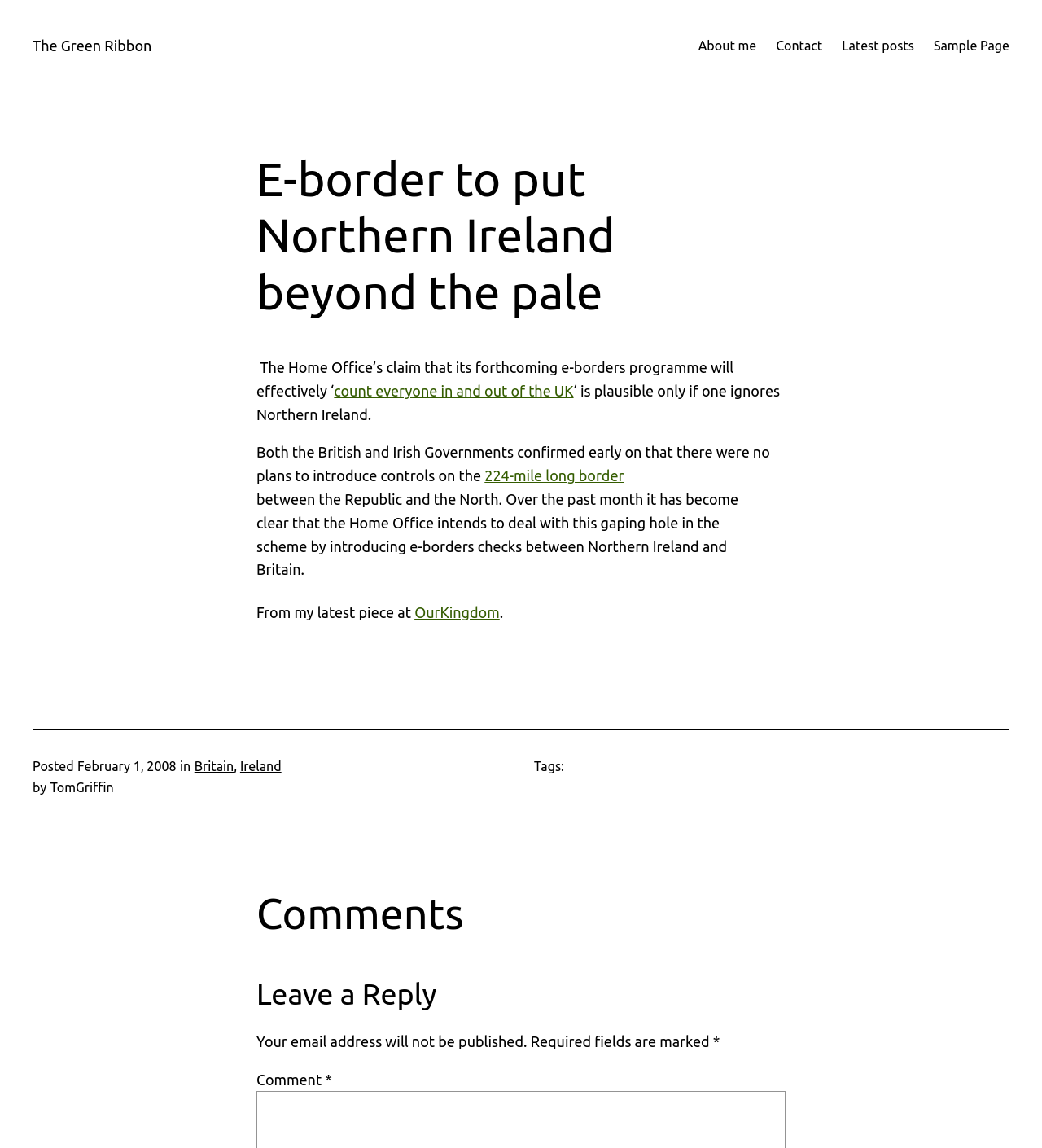Show me the bounding box coordinates of the clickable region to achieve the task as per the instruction: "Read the article on OurKingdom".

[0.398, 0.526, 0.479, 0.541]